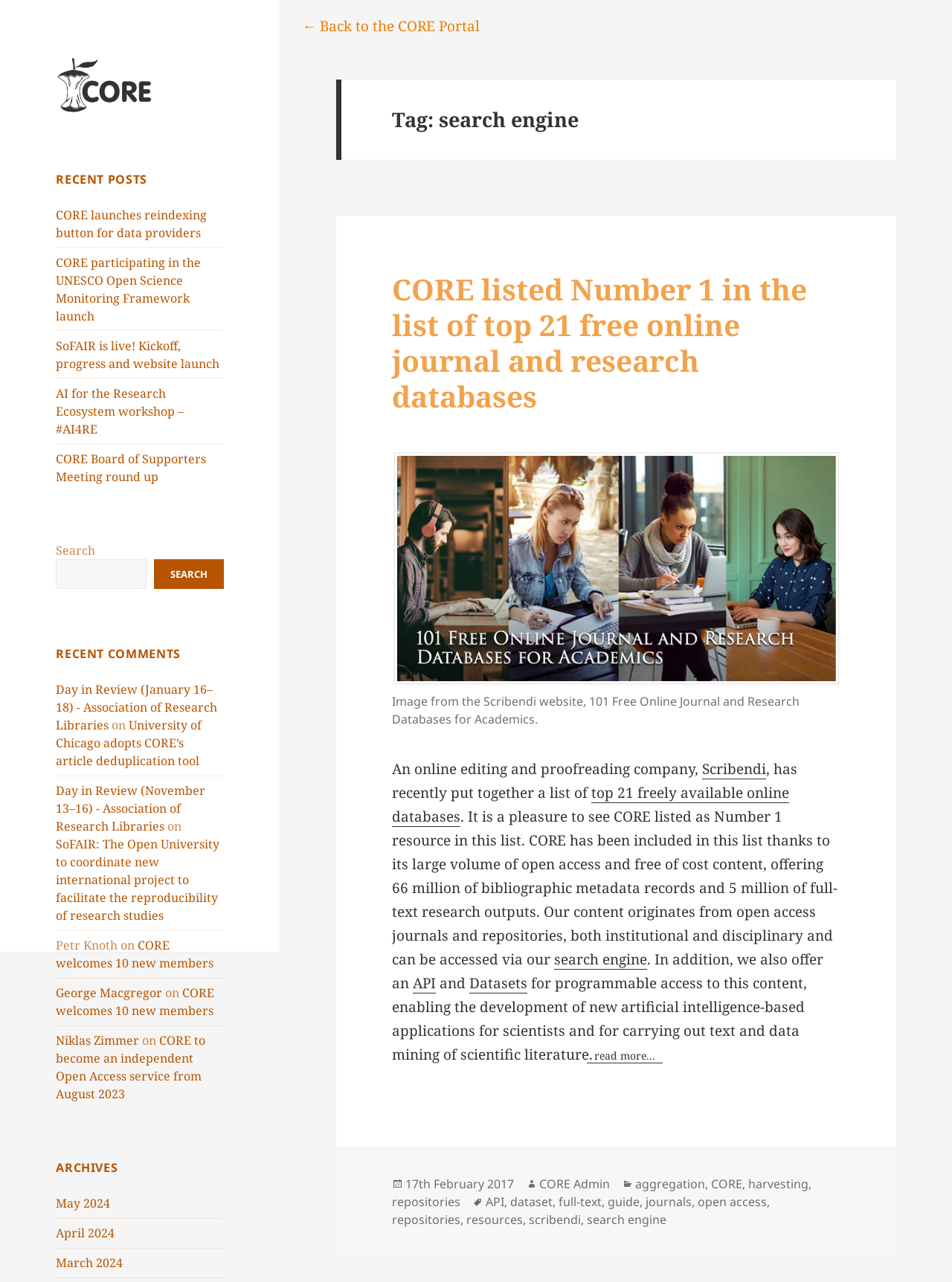Determine the bounding box coordinates of the clickable area required to perform the following instruction: "Read more about CORE listed Number 1 in the list of top 21 free online journal and research databases". The coordinates should be represented as four float numbers between 0 and 1: [left, top, right, bottom].

[0.616, 0.818, 0.696, 0.829]